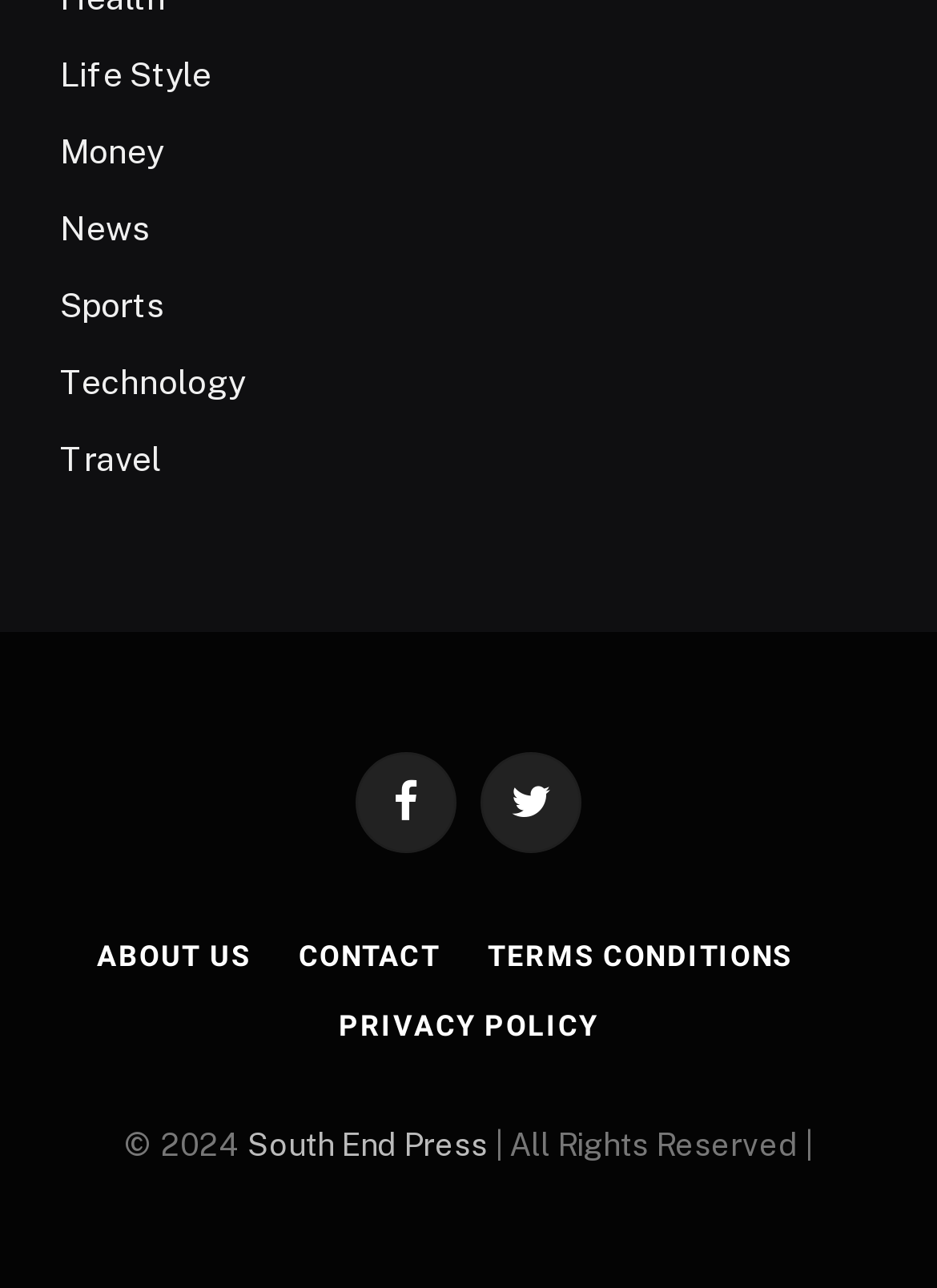Please identify the bounding box coordinates of the element's region that I should click in order to complete the following instruction: "Visit Facebook page". The bounding box coordinates consist of four float numbers between 0 and 1, i.e., [left, top, right, bottom].

[0.379, 0.584, 0.487, 0.662]